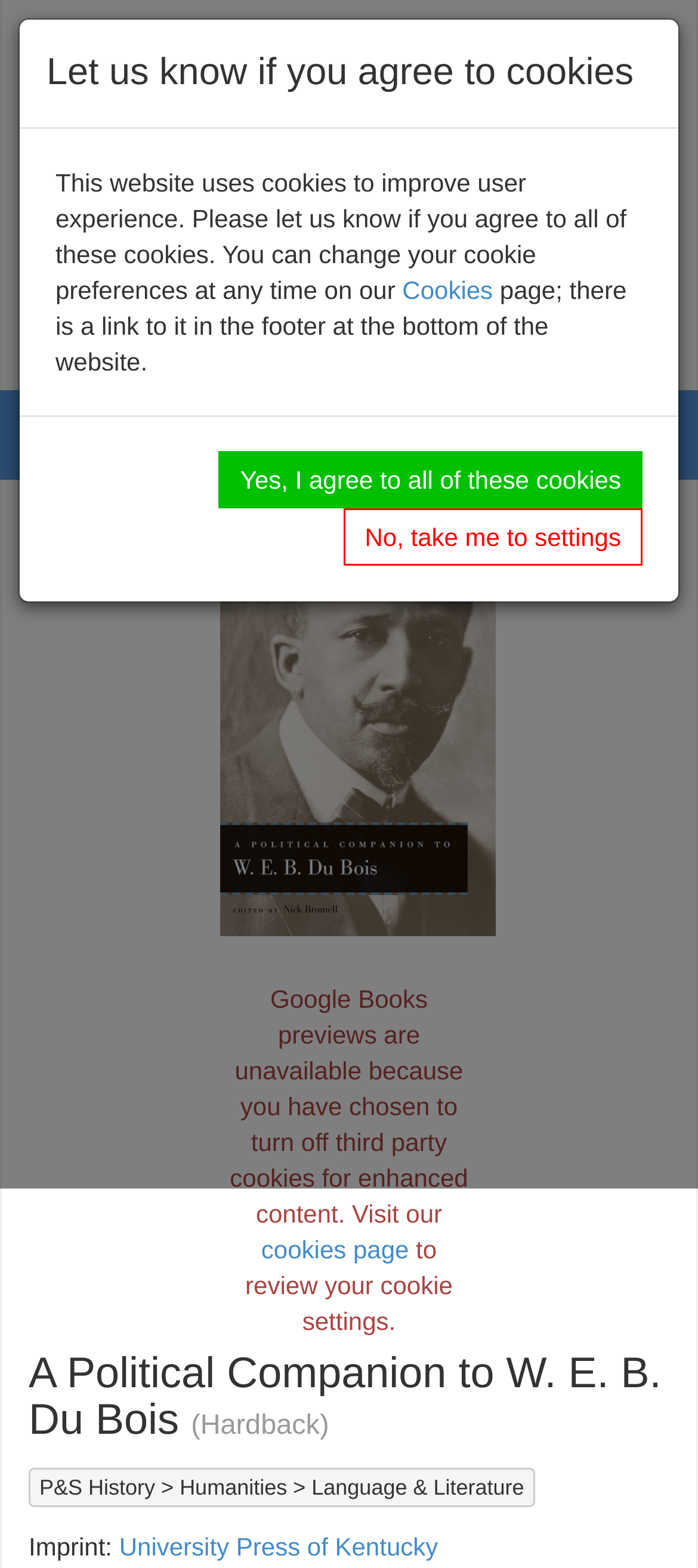Please analyze the image and provide a thorough answer to the question:
What is the phone number for the order hotline?

I found the answer by looking at the static text '01226 734222' which is located at [0.364, 0.122, 0.672, 0.141] and is next to the generic element 'Order Hotline'.